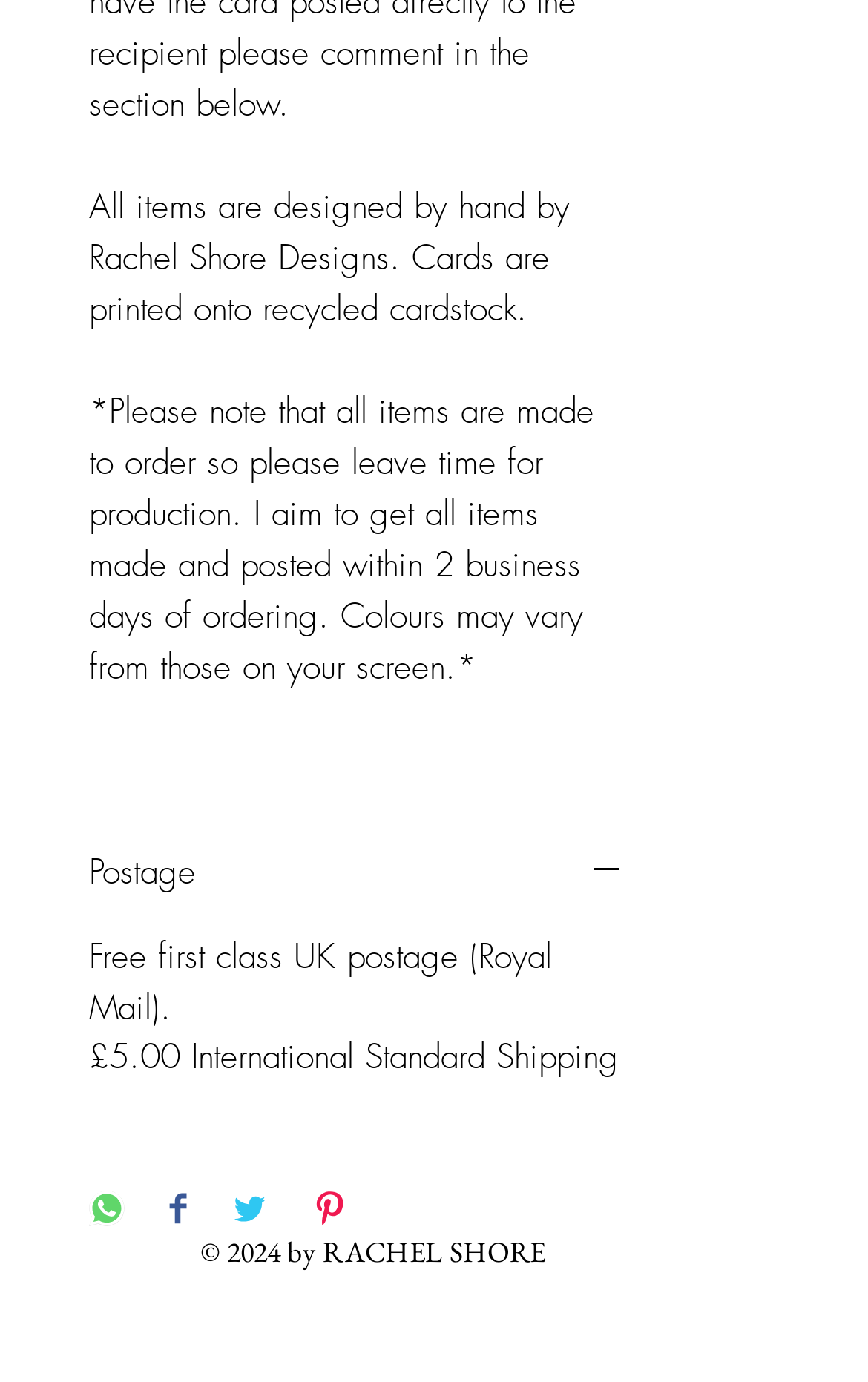Based on the image, give a detailed response to the question: What year is the copyright for?

The answer can be found in the StaticText element, which states '© 2024'